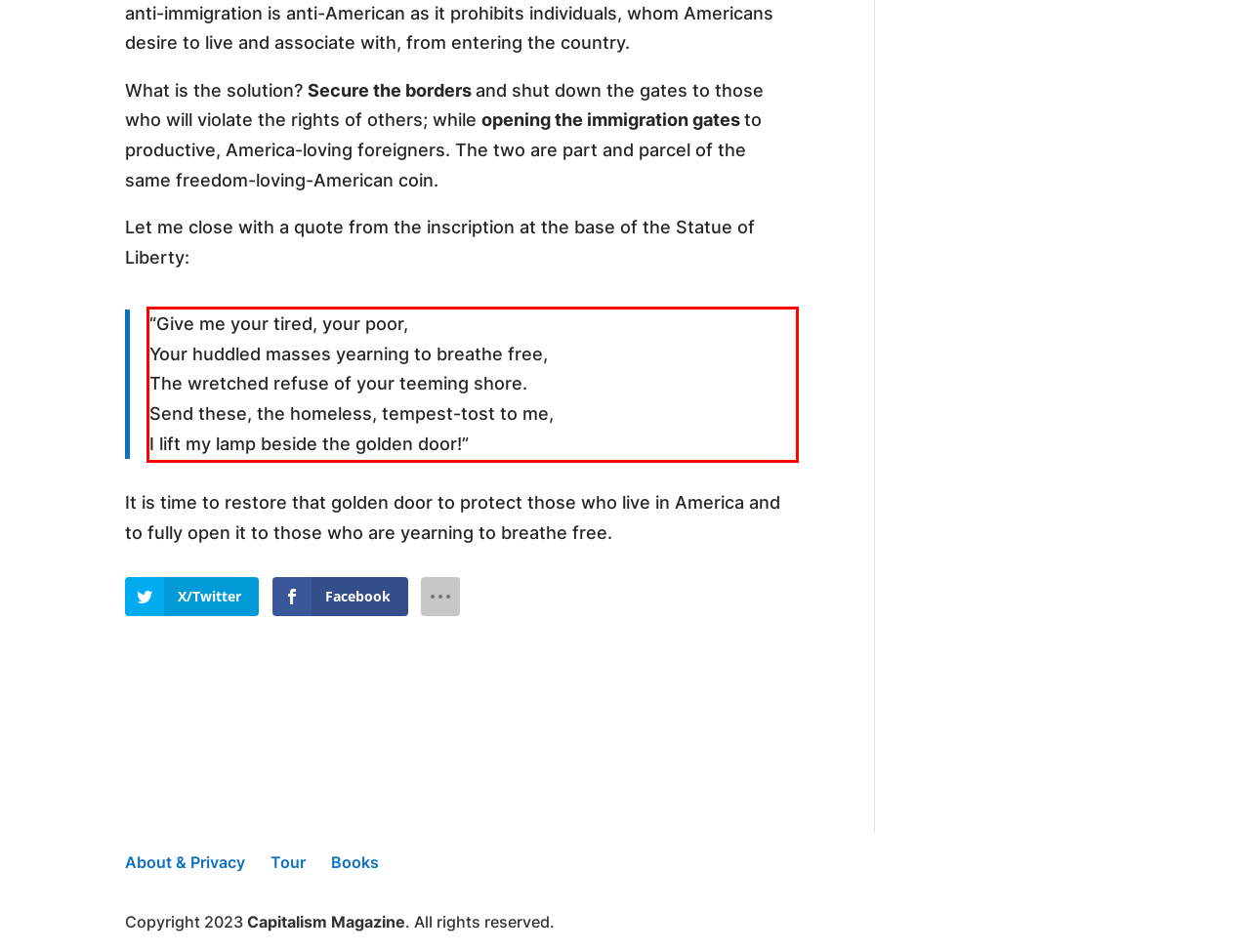Look at the webpage screenshot and recognize the text inside the red bounding box.

“Give me your tired, your poor, Your huddled masses yearning to breathe free, The wretched refuse of your teeming shore. Send these, the homeless, tempest-tost to me, I lift my lamp beside the golden door!”